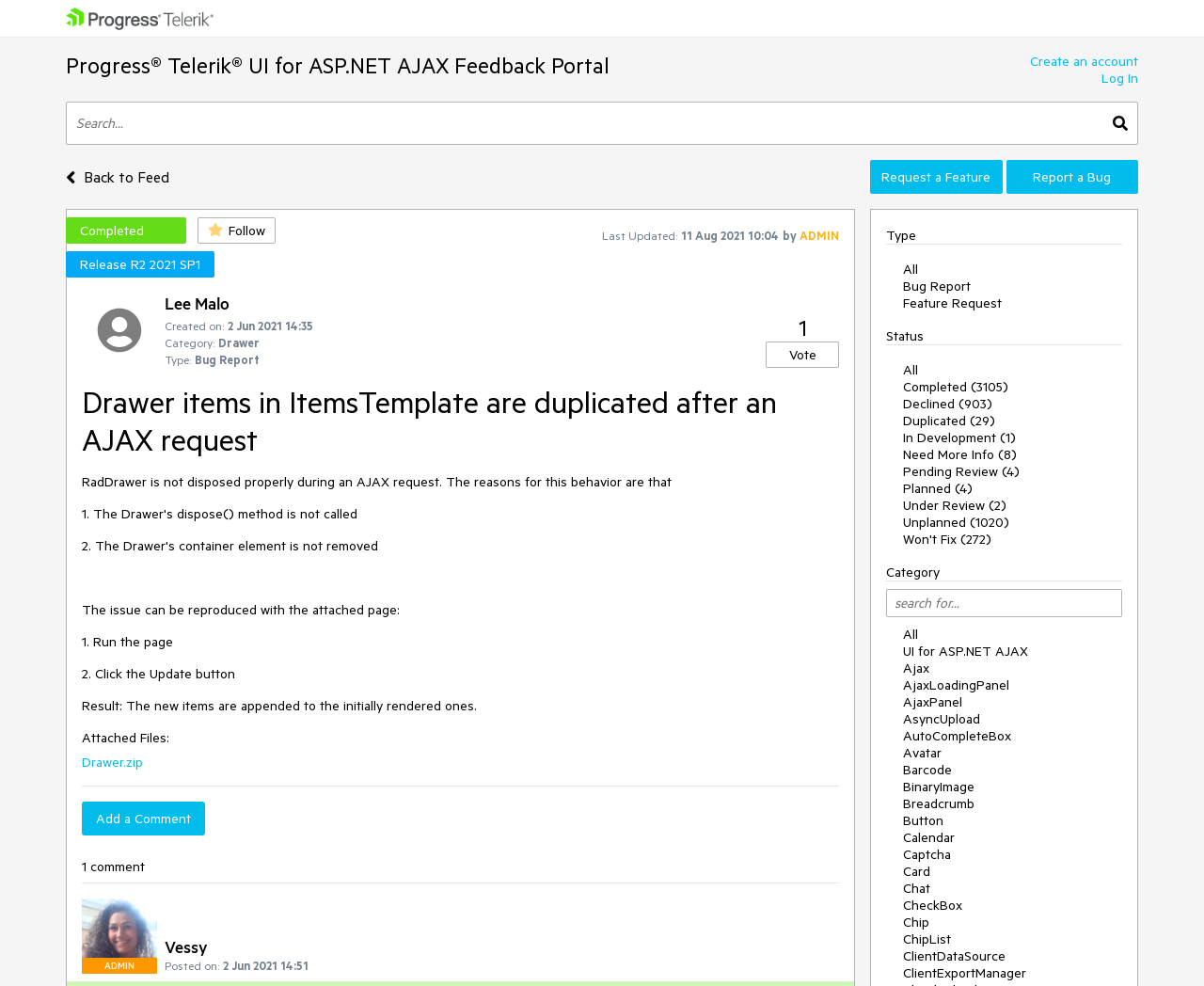Refer to the image and provide a thorough answer to this question:
How many items are in the 'UI for ASP.NET AJAX' category?

The answer can be found by looking at the link 'Completed (3105)' which is located in the 'Status' section, indicating that there are 3105 items in the 'UI for ASP.NET AJAX' category that have a status of Completed.